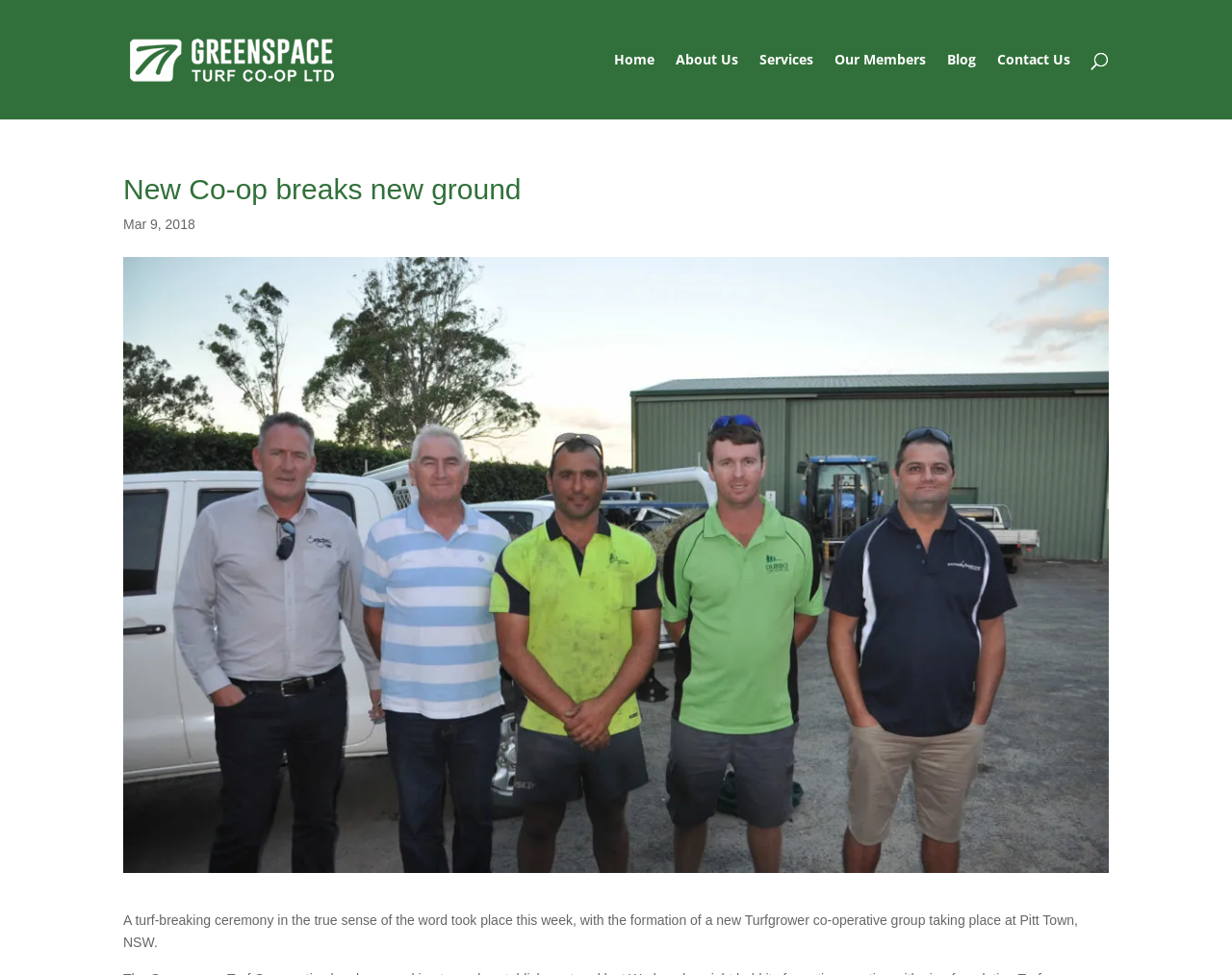Give a concise answer using only one word or phrase for this question:
What is the name of the co-operative group?

Turfgrower